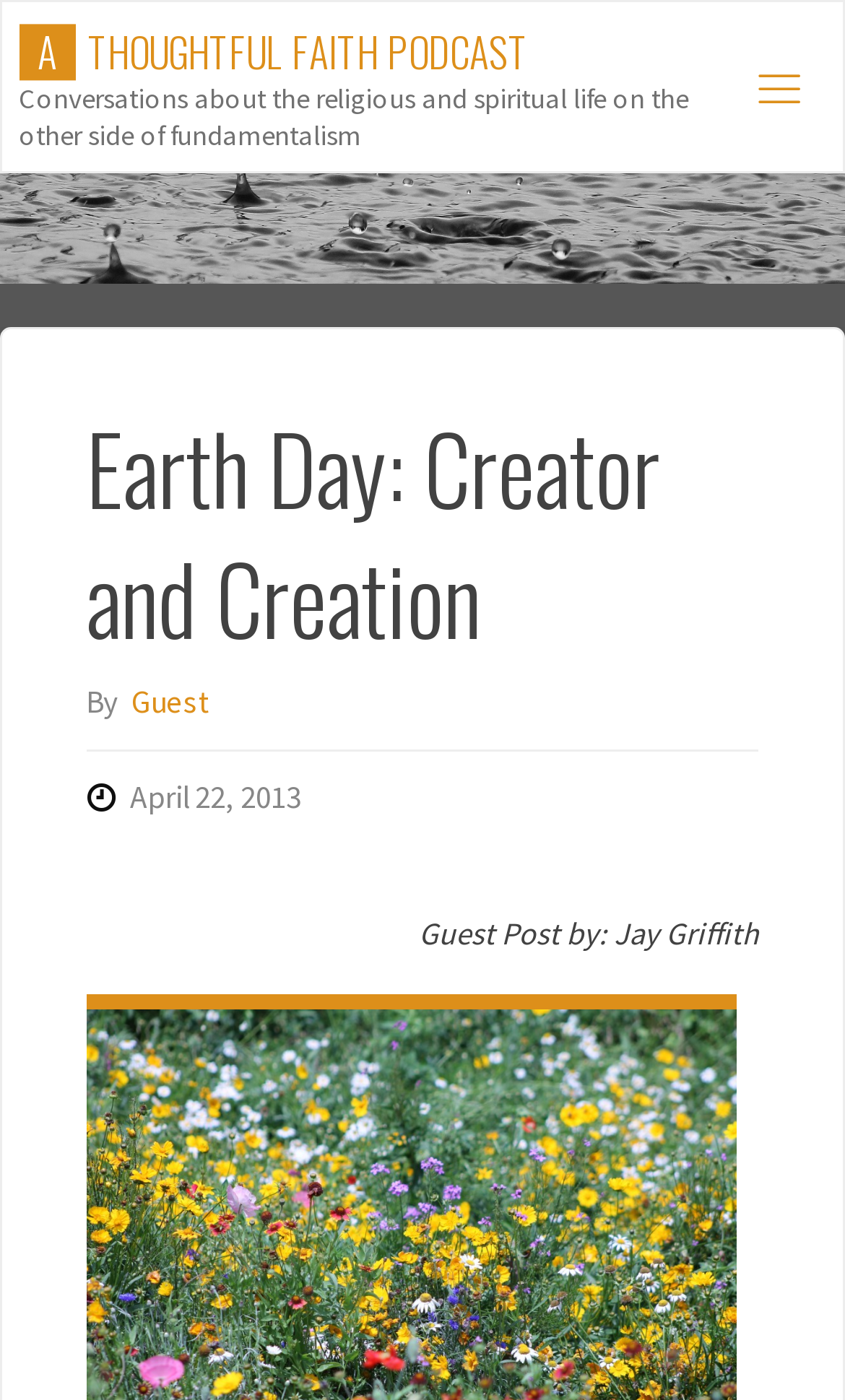Can you determine the main header of this webpage?

Earth Day: Creator and Creation